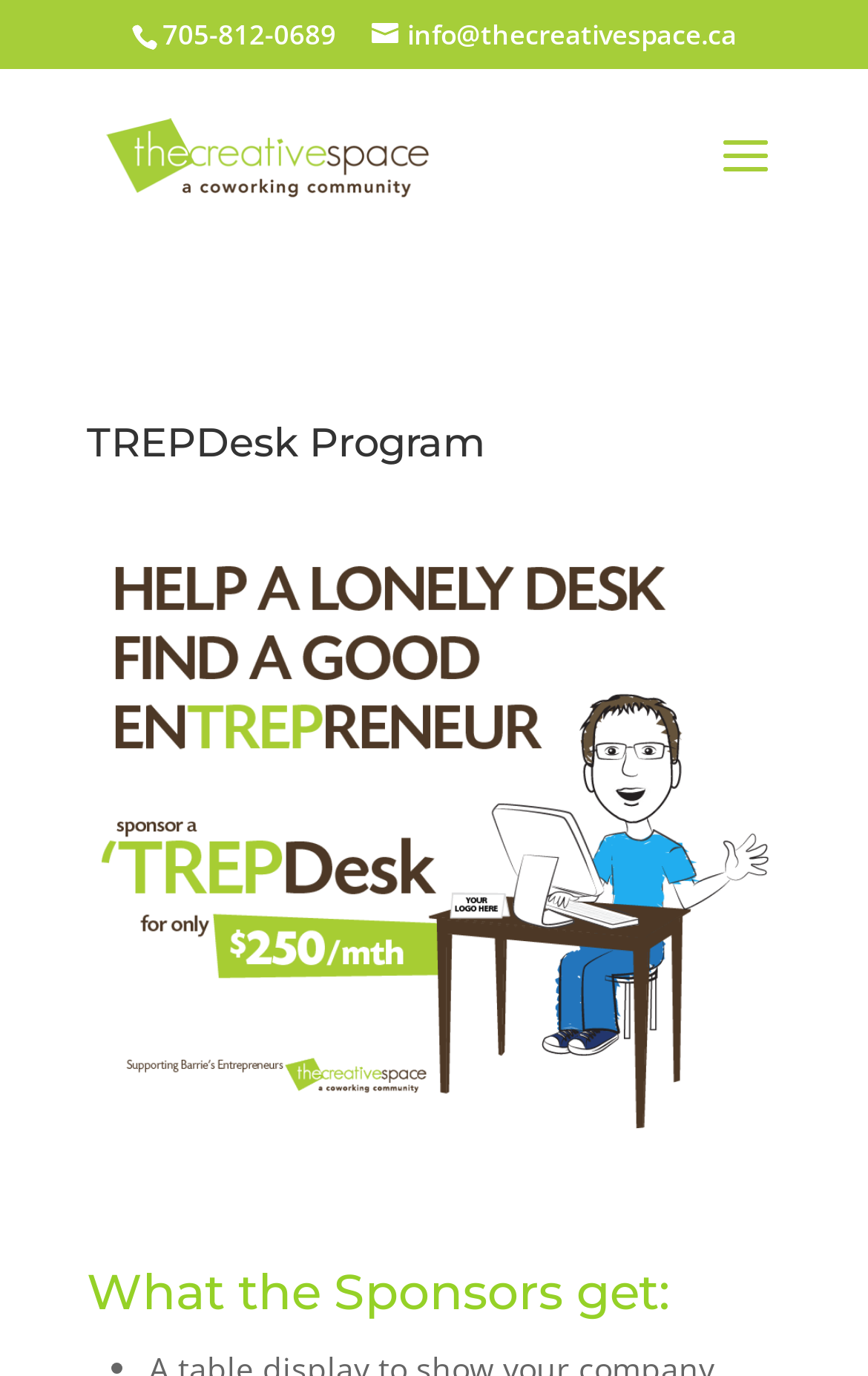Using the webpage screenshot and the element description Blog, determine the bounding box coordinates. Specify the coordinates in the format (top-left x, top-left y, bottom-right x, bottom-right y) with values ranging from 0 to 1.

None